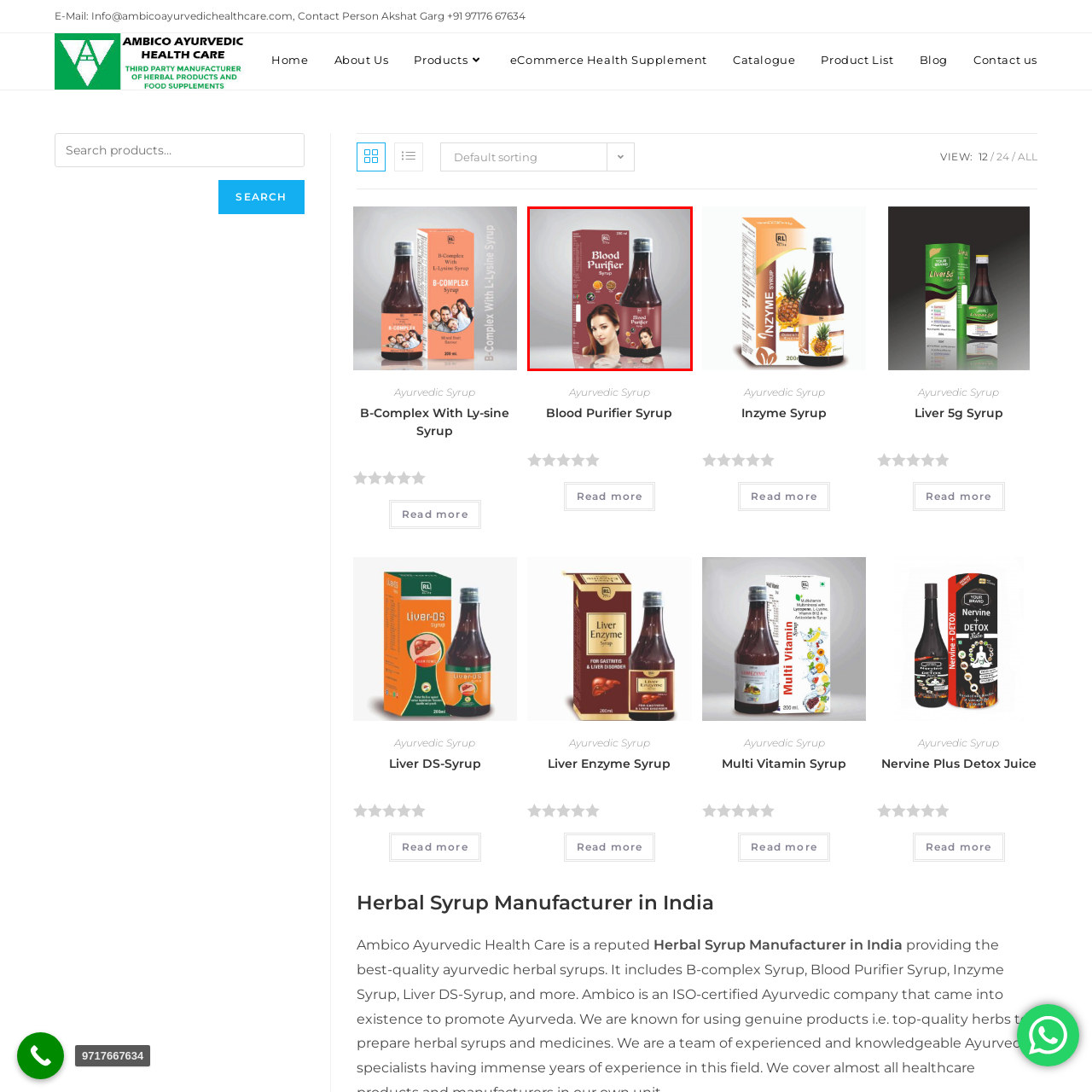Generate a detailed description of the image highlighted within the red border.

The image features a bottle of "Blood Purifier Syrup," prominently labeled with its name in bold white text against a dark maroon background. The packaging displays a sleek design, complemented by an illustration of the product alongside the image of a woman, suggesting health and wellness. Surrounding the bottle are natural elements, perhaps indicating key ingredients within the syrup. This Ayurvedic health supplement is aimed at promoting better blood health and wellness. The product is showcased against a subtle gradient background that enhances its appeal, making it an attractive choice for potential consumers seeking natural remedies.